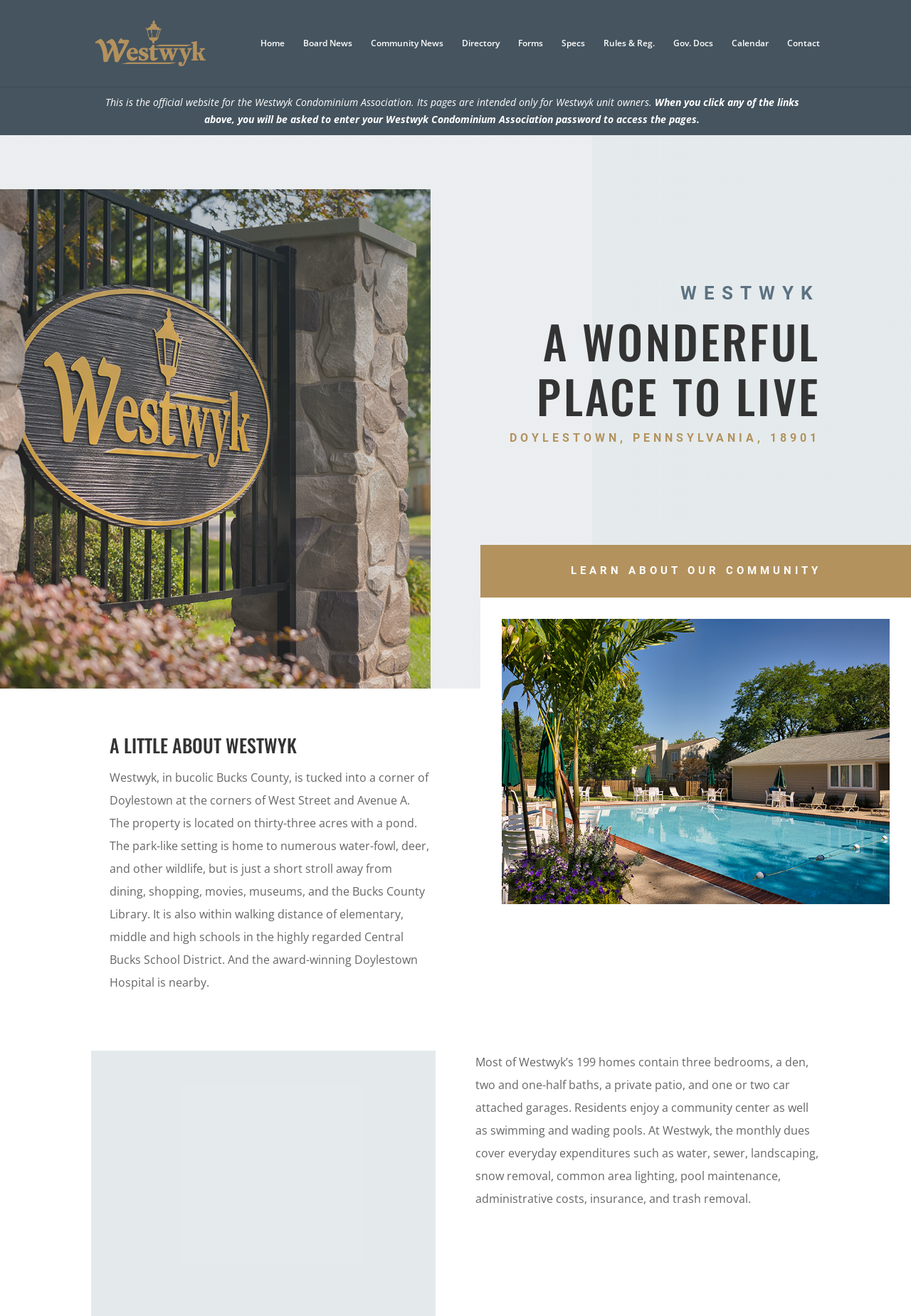Pinpoint the bounding box coordinates of the clickable area needed to execute the instruction: "View Board News". The coordinates should be specified as four float numbers between 0 and 1, i.e., [left, top, right, bottom].

[0.333, 0.029, 0.387, 0.066]